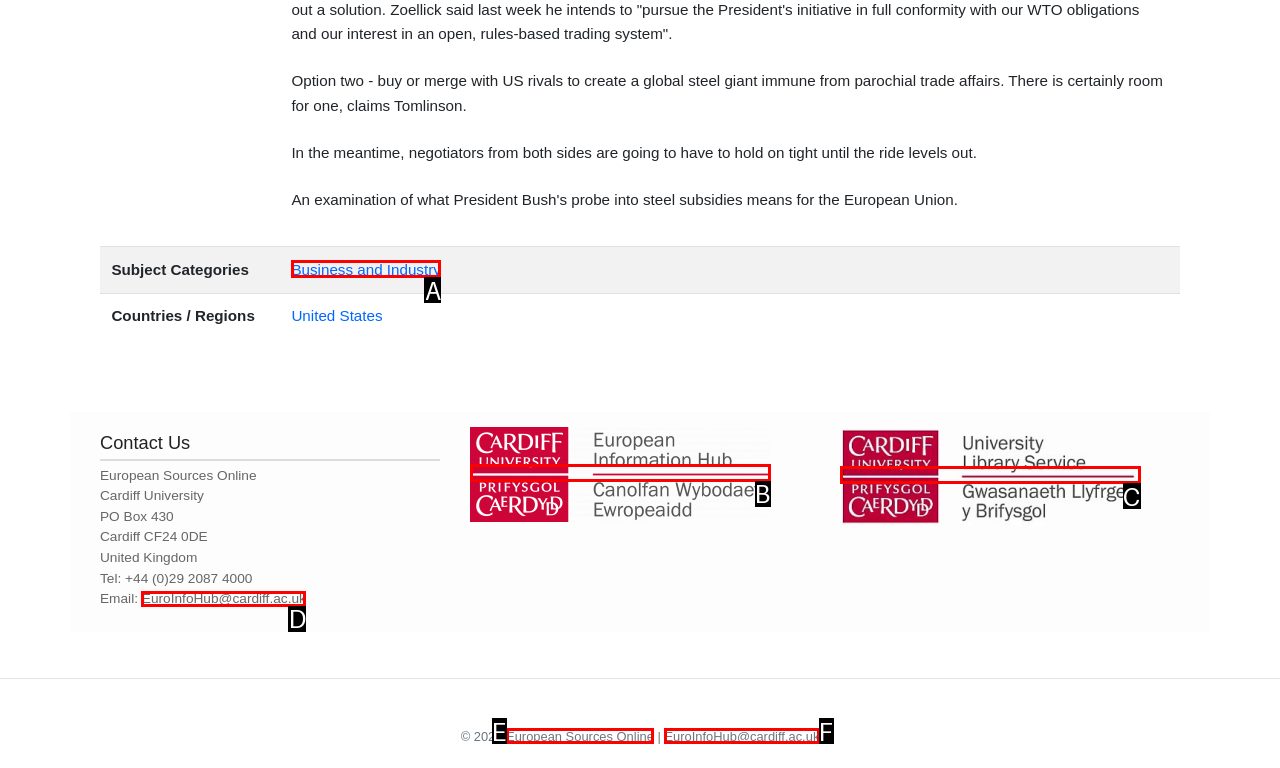Select the option that corresponds to the description: Business and Industry
Respond with the letter of the matching choice from the options provided.

A